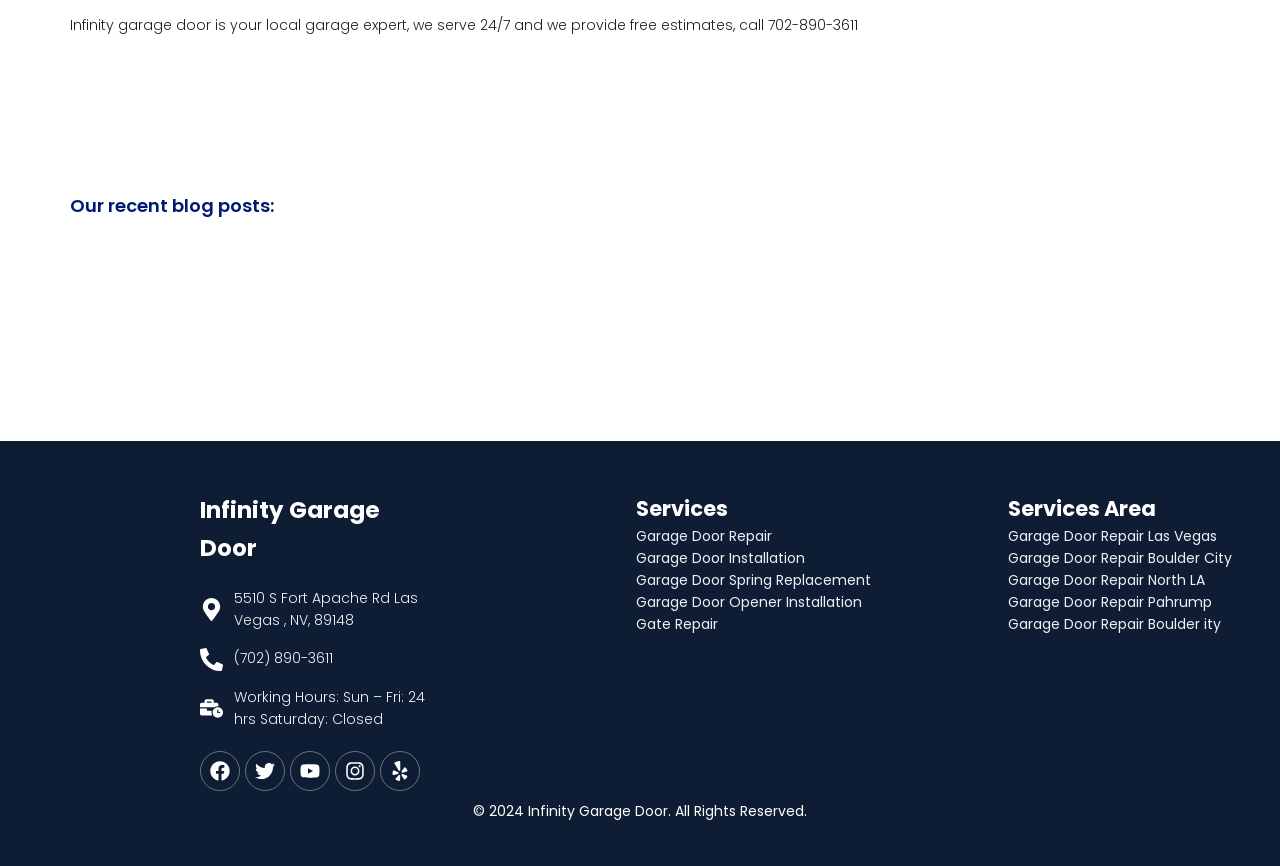Respond to the following query with just one word or a short phrase: 
What are the working hours of Infinity Garage Door on Saturday?

Closed